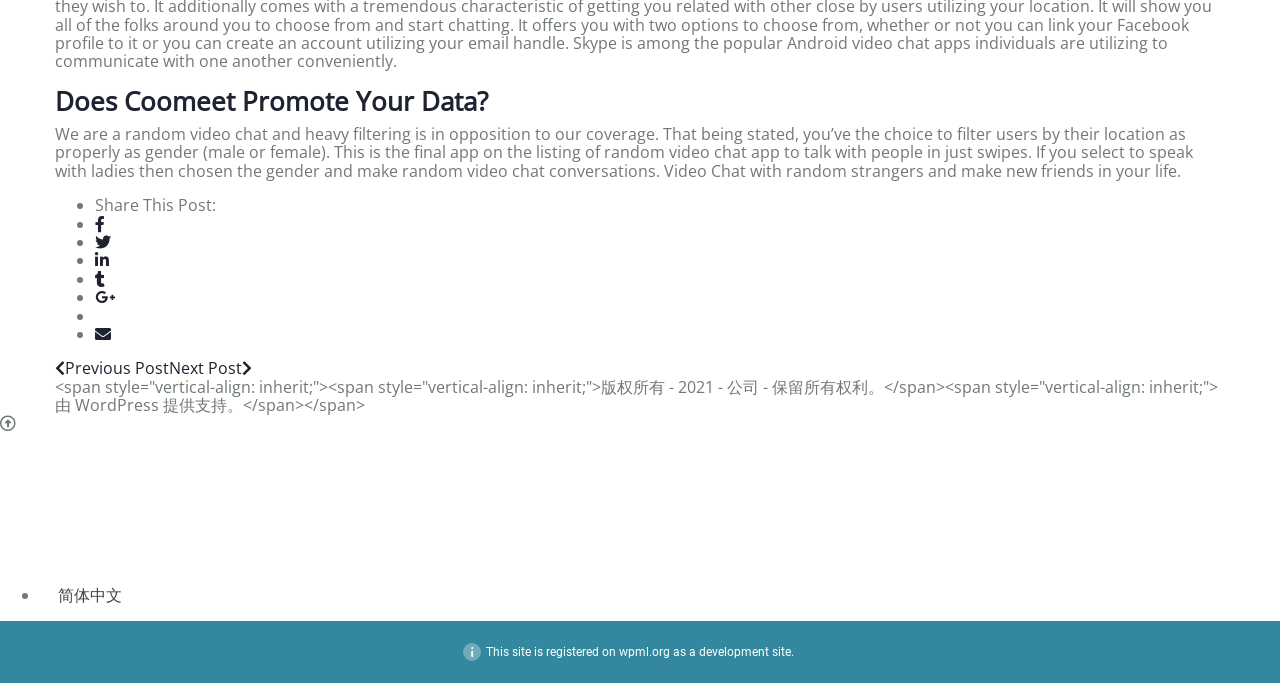Give a short answer to this question using one word or a phrase:
What is the topic of the article?

Coomeet data promotion